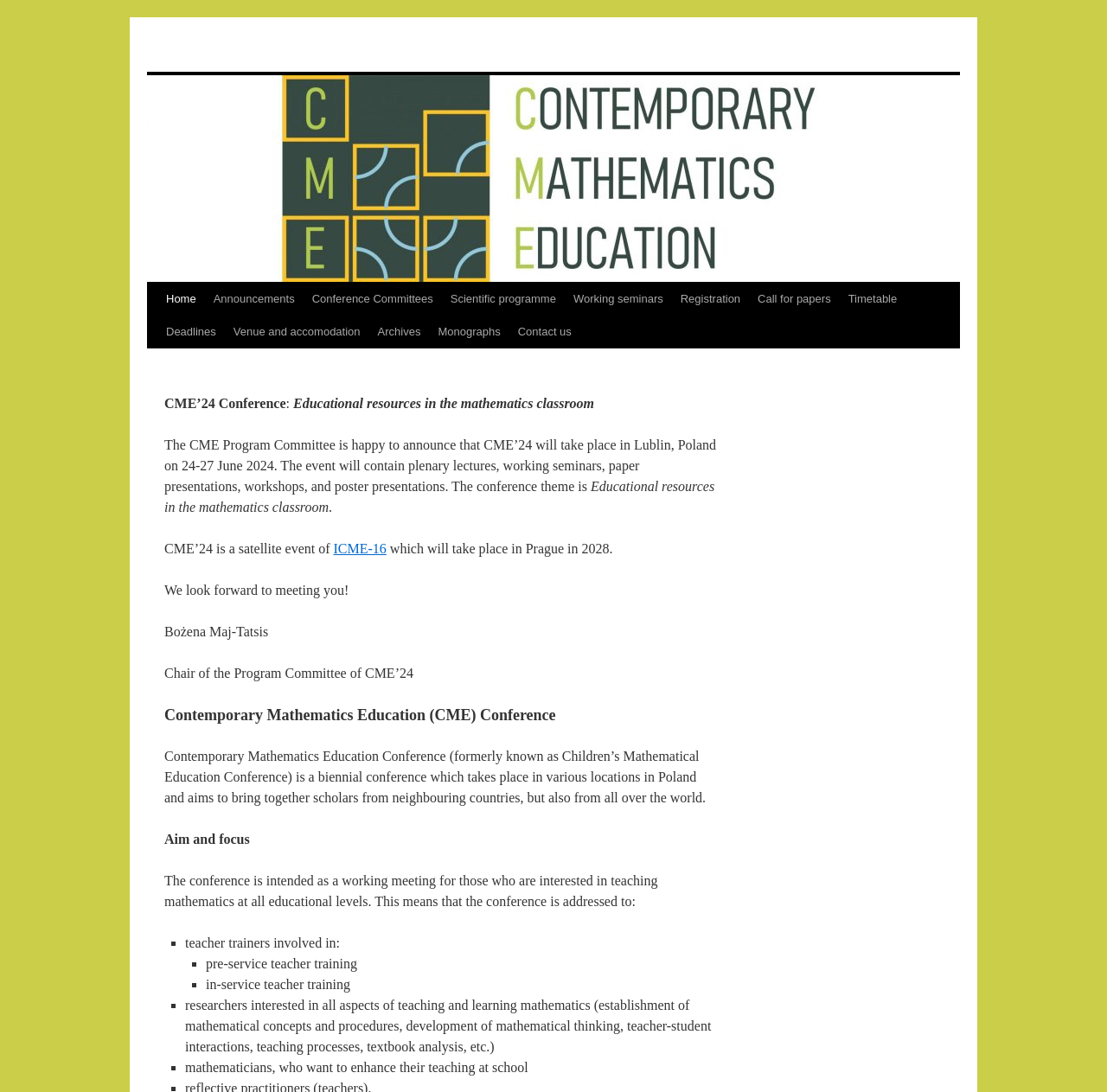Please provide a brief answer to the following inquiry using a single word or phrase:
What is the date of the CME'24 conference?

24-27 June 2024